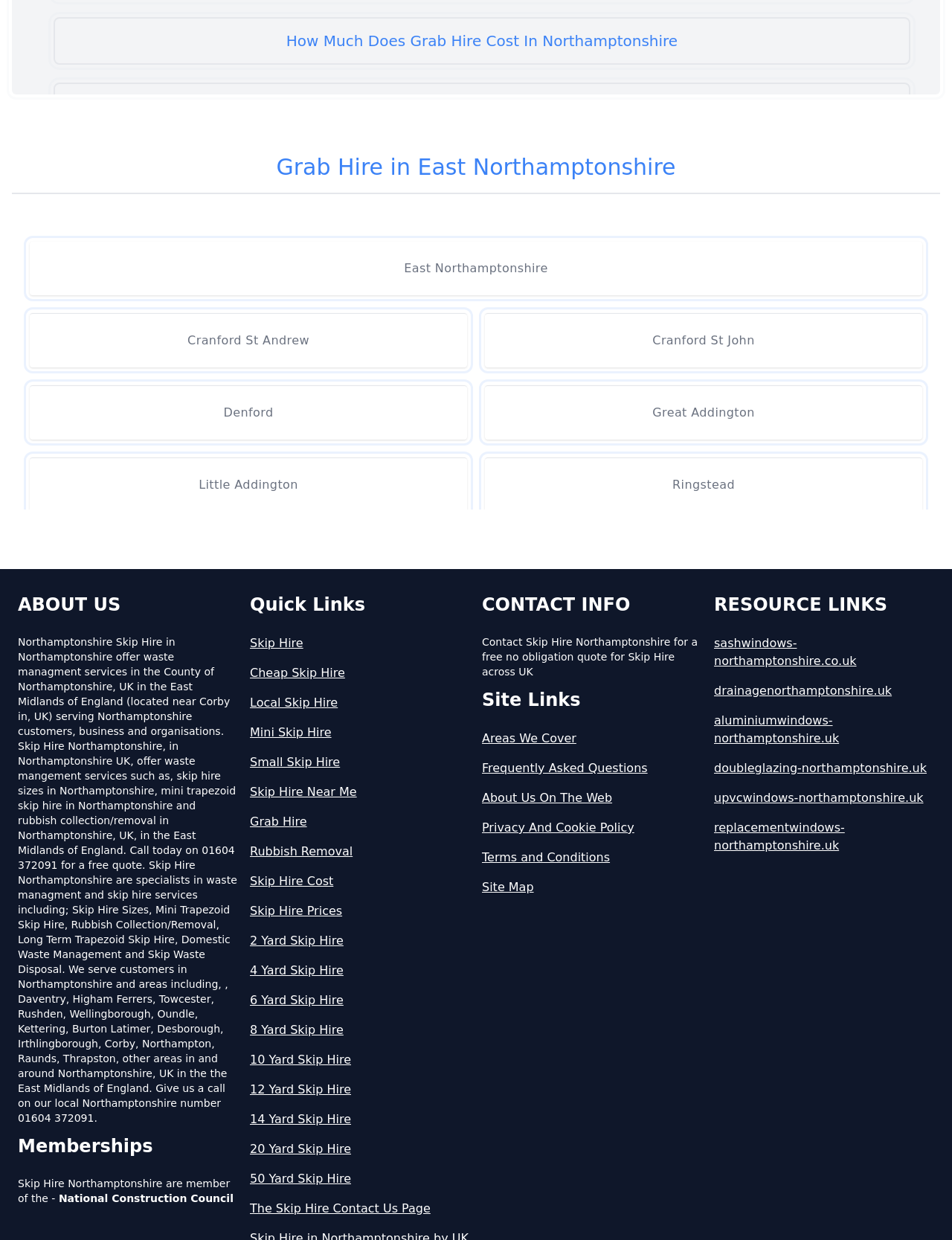Identify the coordinates of the bounding box for the element described below: "About Us On The Web". Return the coordinates as four float numbers between 0 and 1: [left, top, right, bottom].

[0.506, 0.636, 0.738, 0.651]